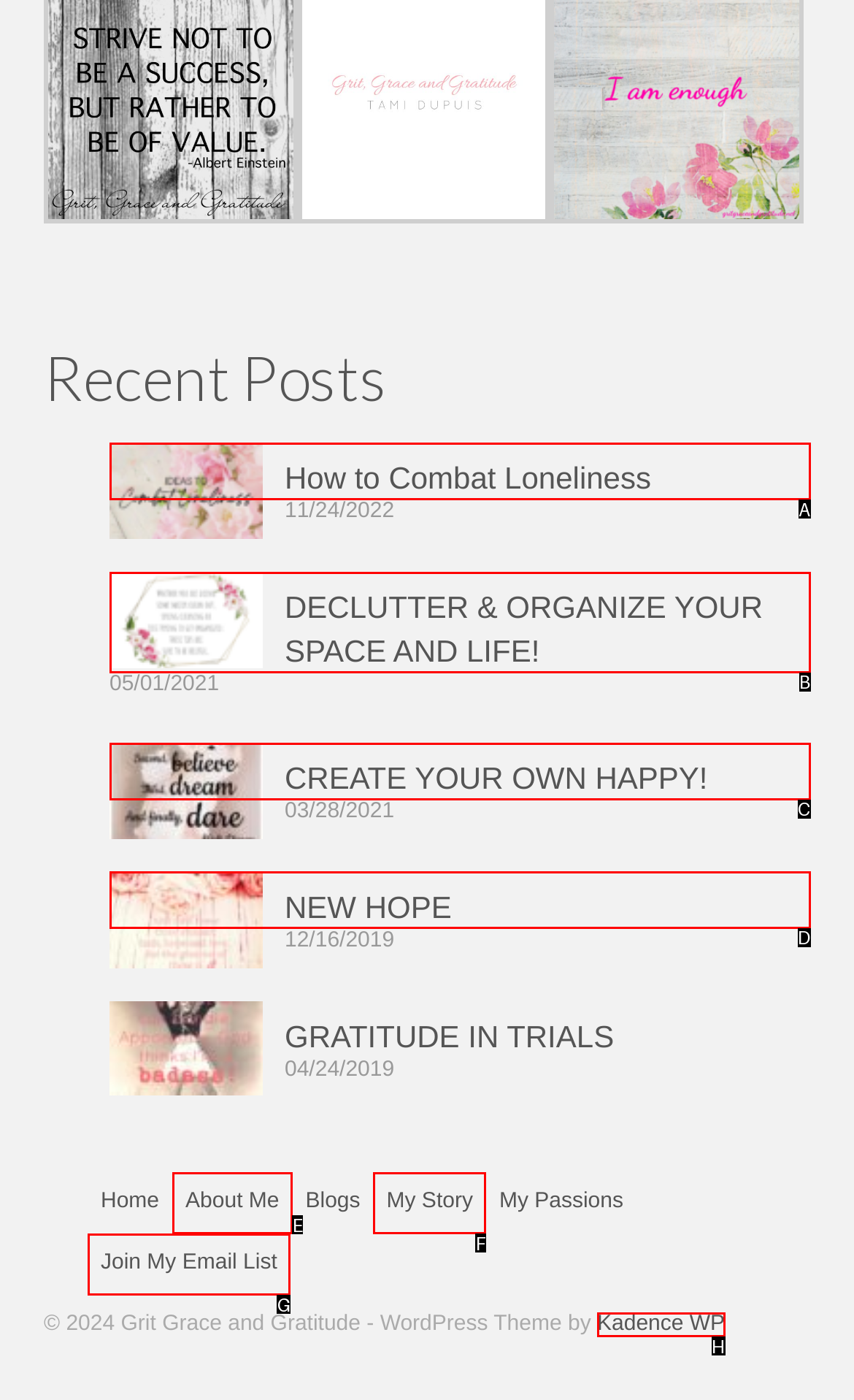Given the element description: NEW HOPE, choose the HTML element that aligns with it. Indicate your choice with the corresponding letter.

D